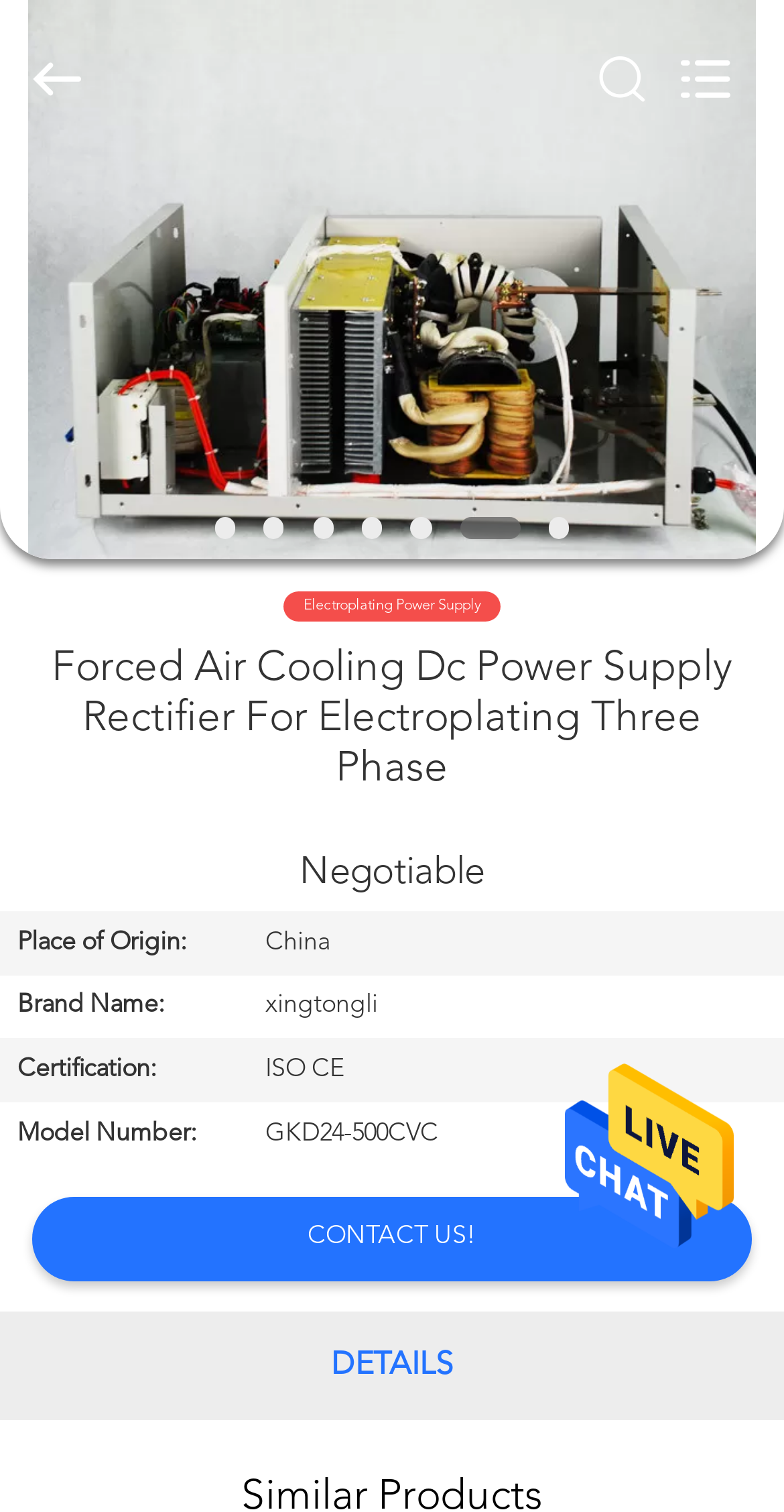Identify the bounding box coordinates for the region of the element that should be clicked to carry out the instruction: "Read the article about ESTABLISHED TIPS FOR ACHIEVING SUCCESS WITH MULTILEVEL MARKETING". The bounding box coordinates should be four float numbers between 0 and 1, i.e., [left, top, right, bottom].

None